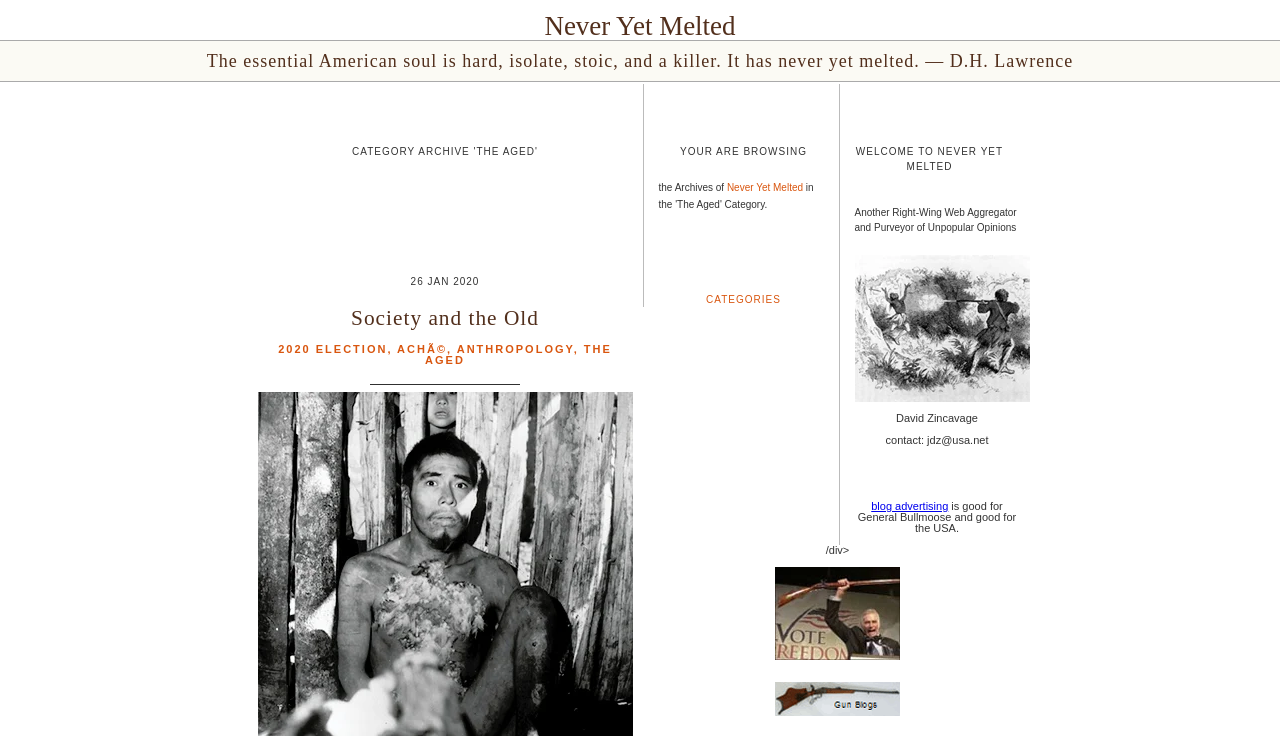Pinpoint the bounding box coordinates of the clickable element needed to complete the instruction: "Click the link to Society and the Old". The coordinates should be provided as four float numbers between 0 and 1: [left, top, right, bottom].

[0.274, 0.416, 0.421, 0.449]